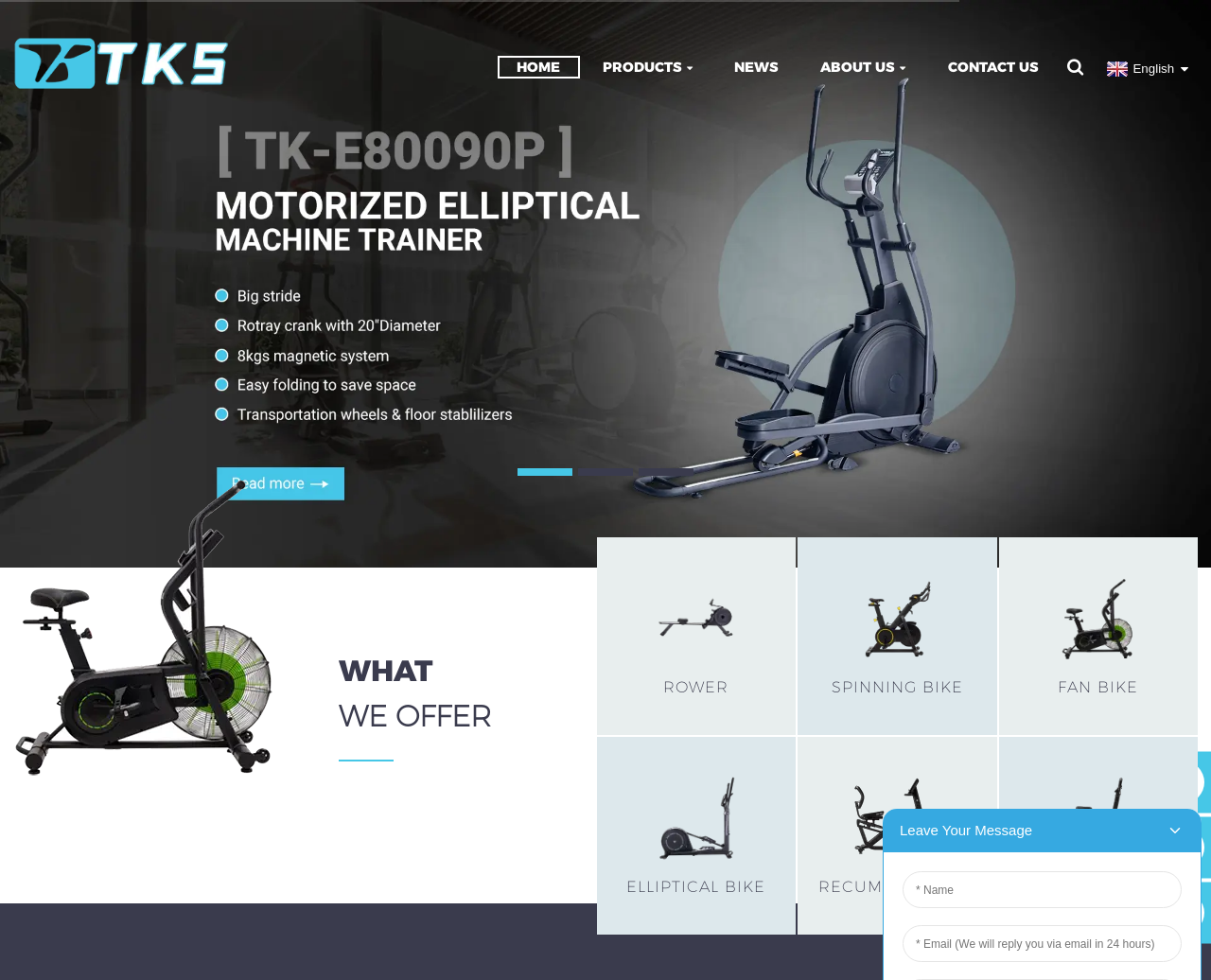What type of products does Taikee offer?
Kindly answer the question with as much detail as you can.

Based on the webpage, Taikee offers various types of fitness equipment, including Rower, Spinning Bike, Fan Bike, Elliptical Bike, Recumbent Bike, and Upright Bike, which are listed on the webpage with corresponding images.